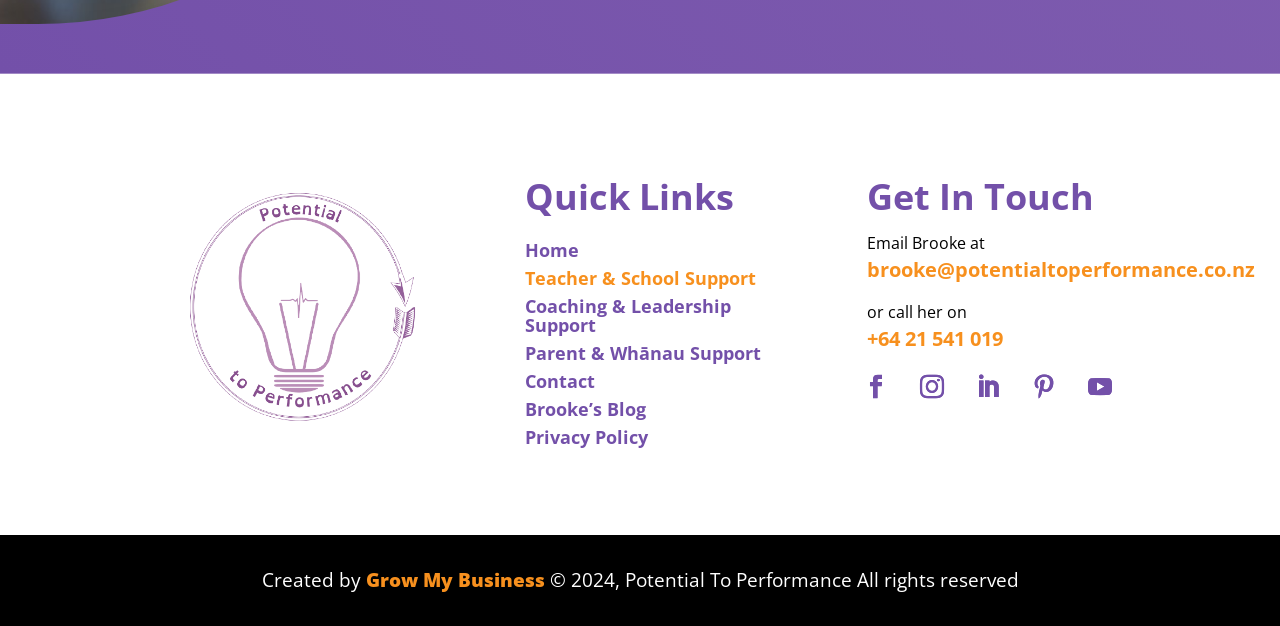Identify the bounding box coordinates of the clickable region to carry out the given instruction: "Contact Brooke via email".

[0.677, 0.408, 0.98, 0.451]